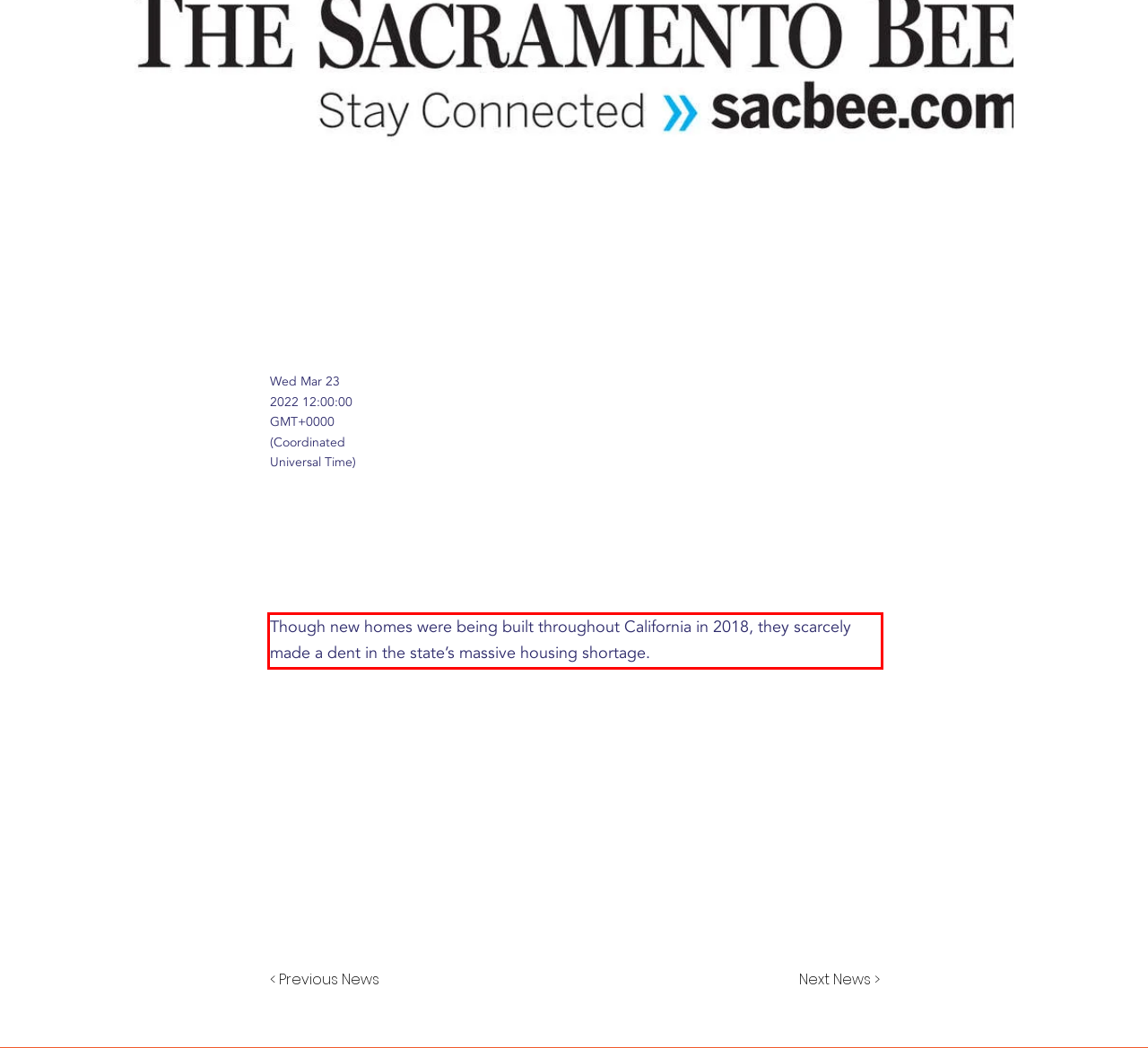Look at the webpage screenshot and recognize the text inside the red bounding box.

Though new homes were being built throughout California in 2018, they scarcely made a dent in the state’s massive housing shortage.